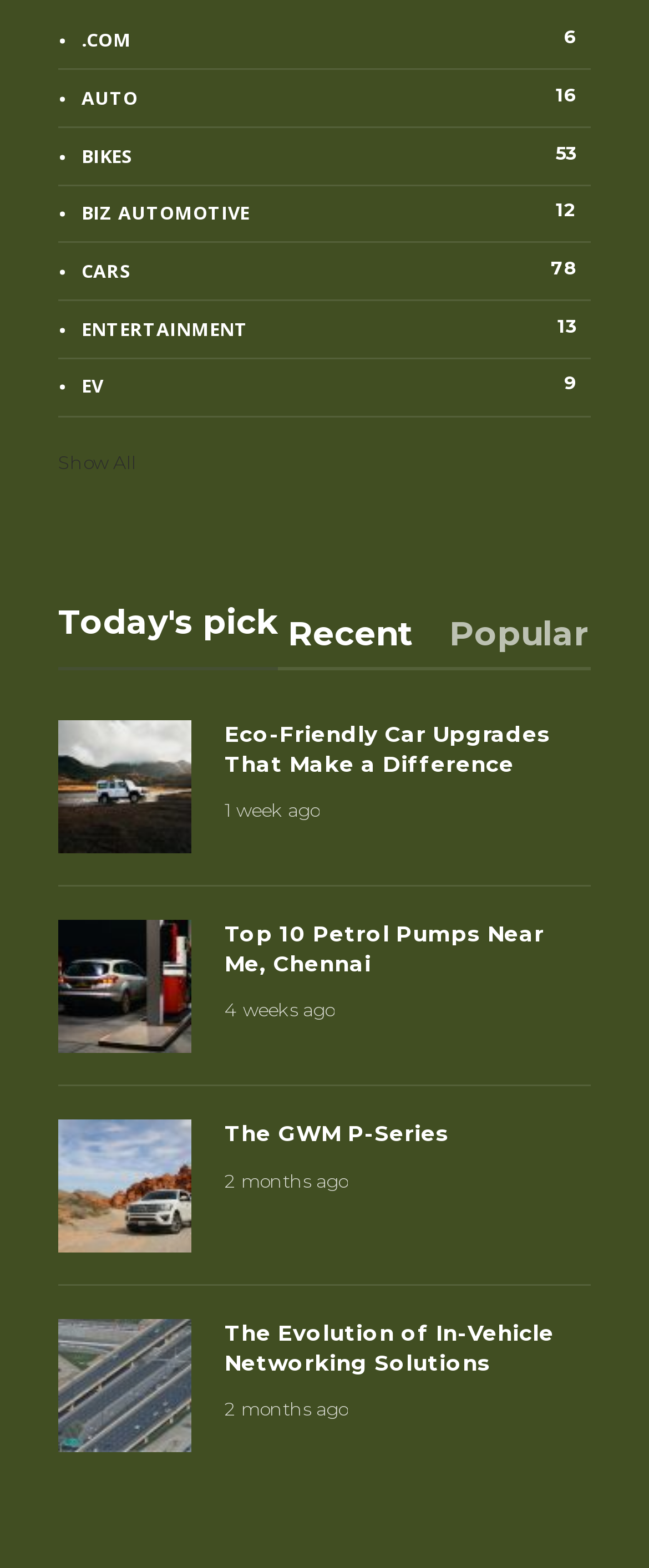Please provide a detailed answer to the question below by examining the image:
What is the title of the first article?

The first article has a title 'Eco-Friendly Car Upgrades That Make a Difference' which is a heading element located at the top of the tabpanel with a bounding box coordinate of [0.346, 0.46, 0.91, 0.497].